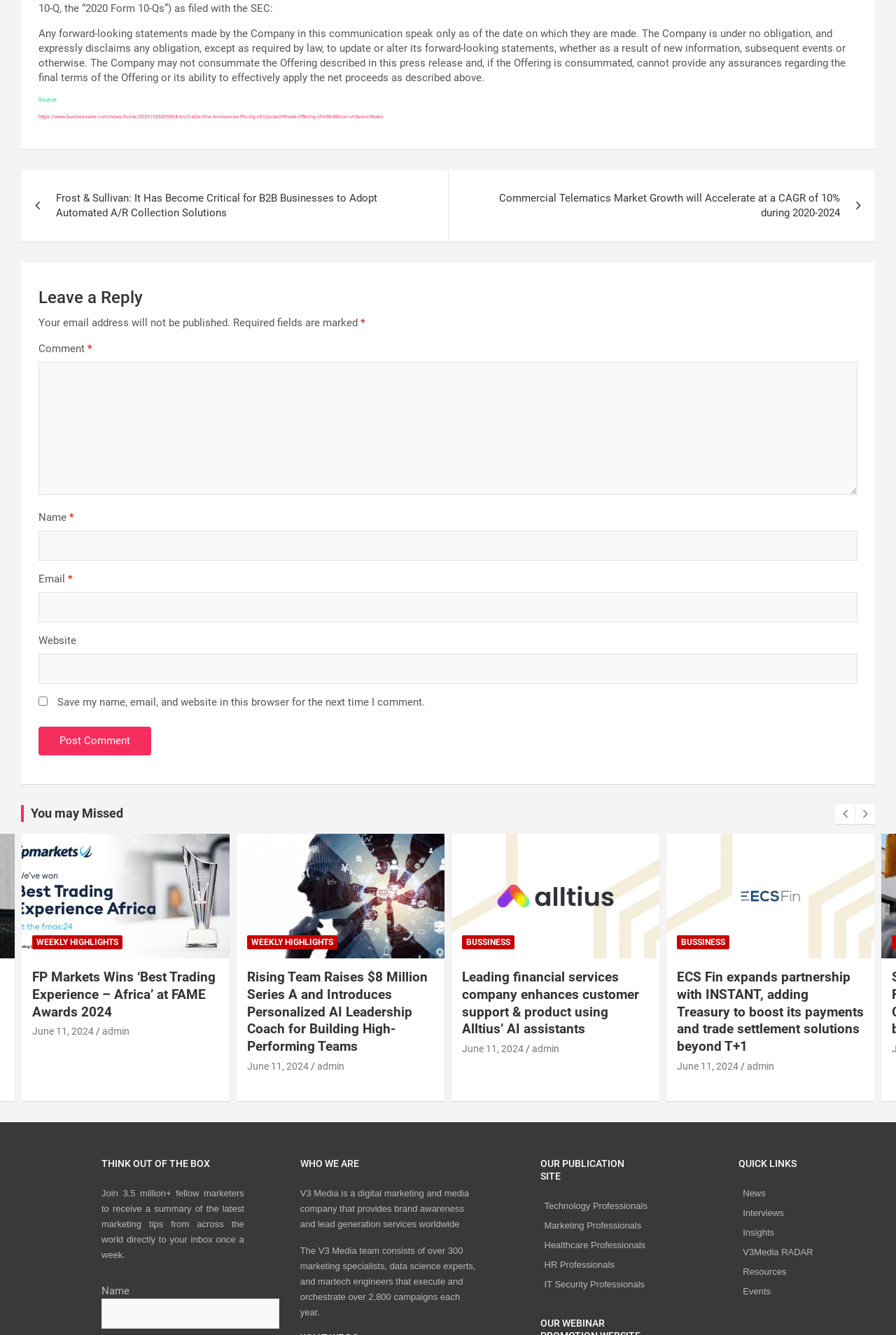Find the bounding box coordinates of the element's region that should be clicked in order to follow the given instruction: "Read more about 'Cable One Announces Pricing of Upsized Private Offering of $650 Million of Senior Notes'". The coordinates should consist of four float numbers between 0 and 1, i.e., [left, top, right, bottom].

[0.043, 0.086, 0.428, 0.09]